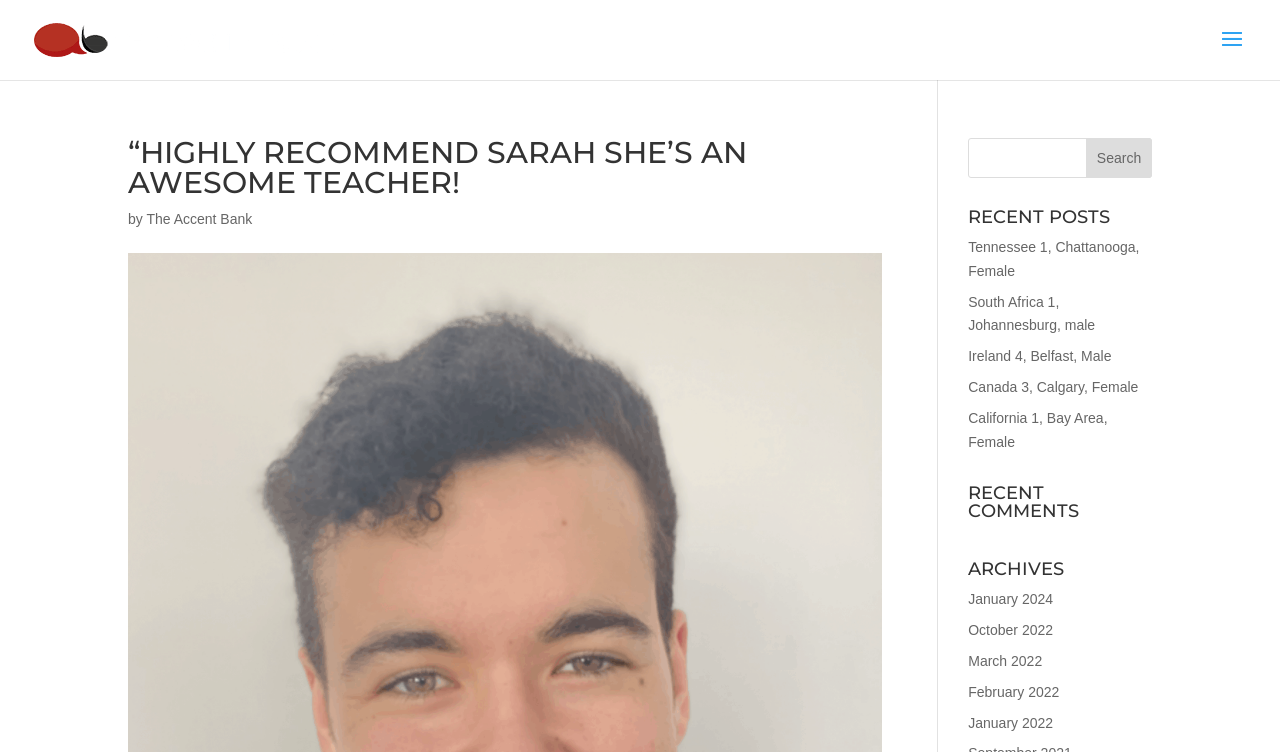What is the name of the bank?
Look at the screenshot and respond with one word or a short phrase.

The Accent Bank